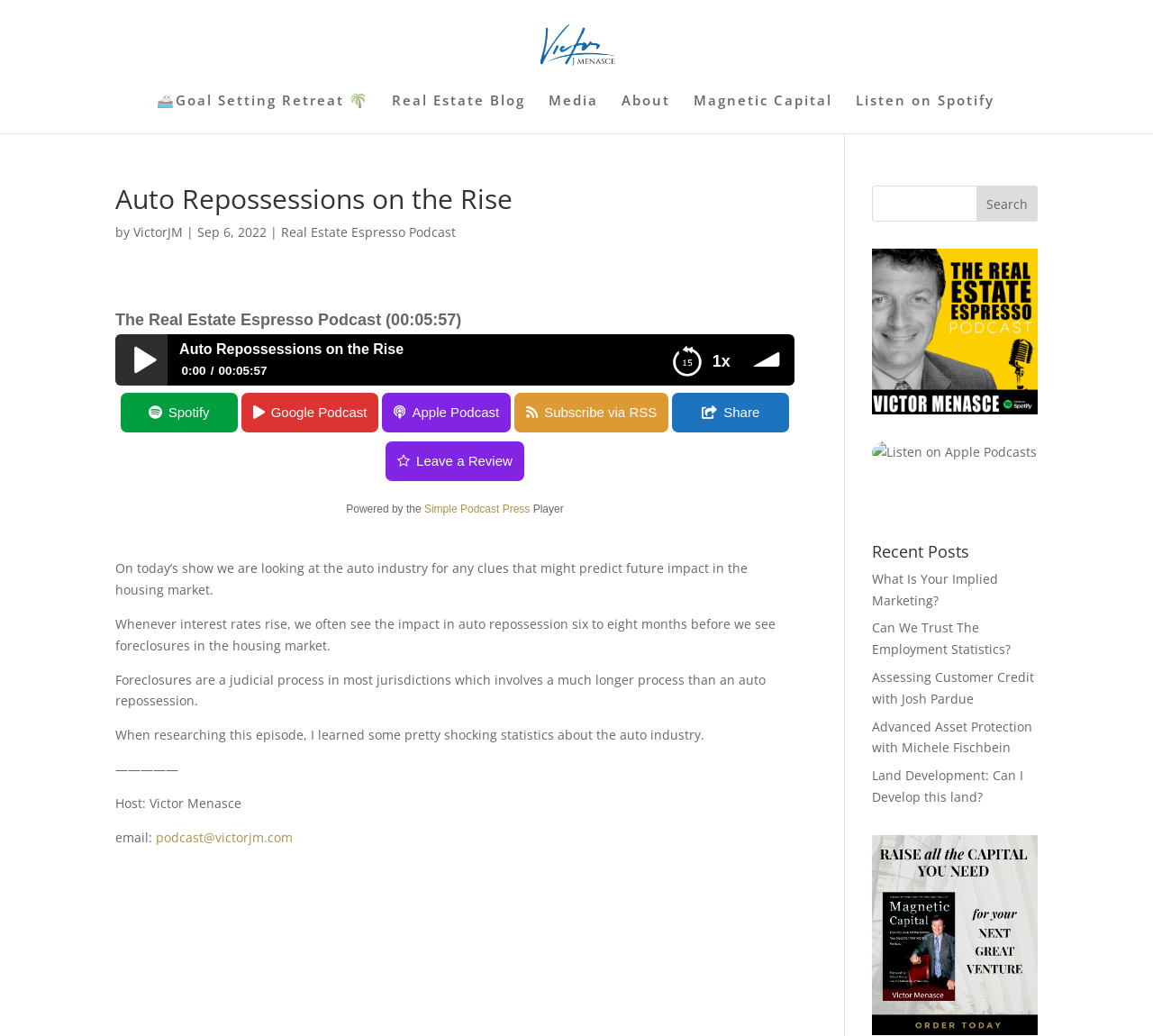Please specify the bounding box coordinates in the format (top-left x, top-left y, bottom-right x, bottom-right y), with values ranging from 0 to 1. Identify the bounding box for the UI component described as follows: parent_node: Businesses Ranker

None